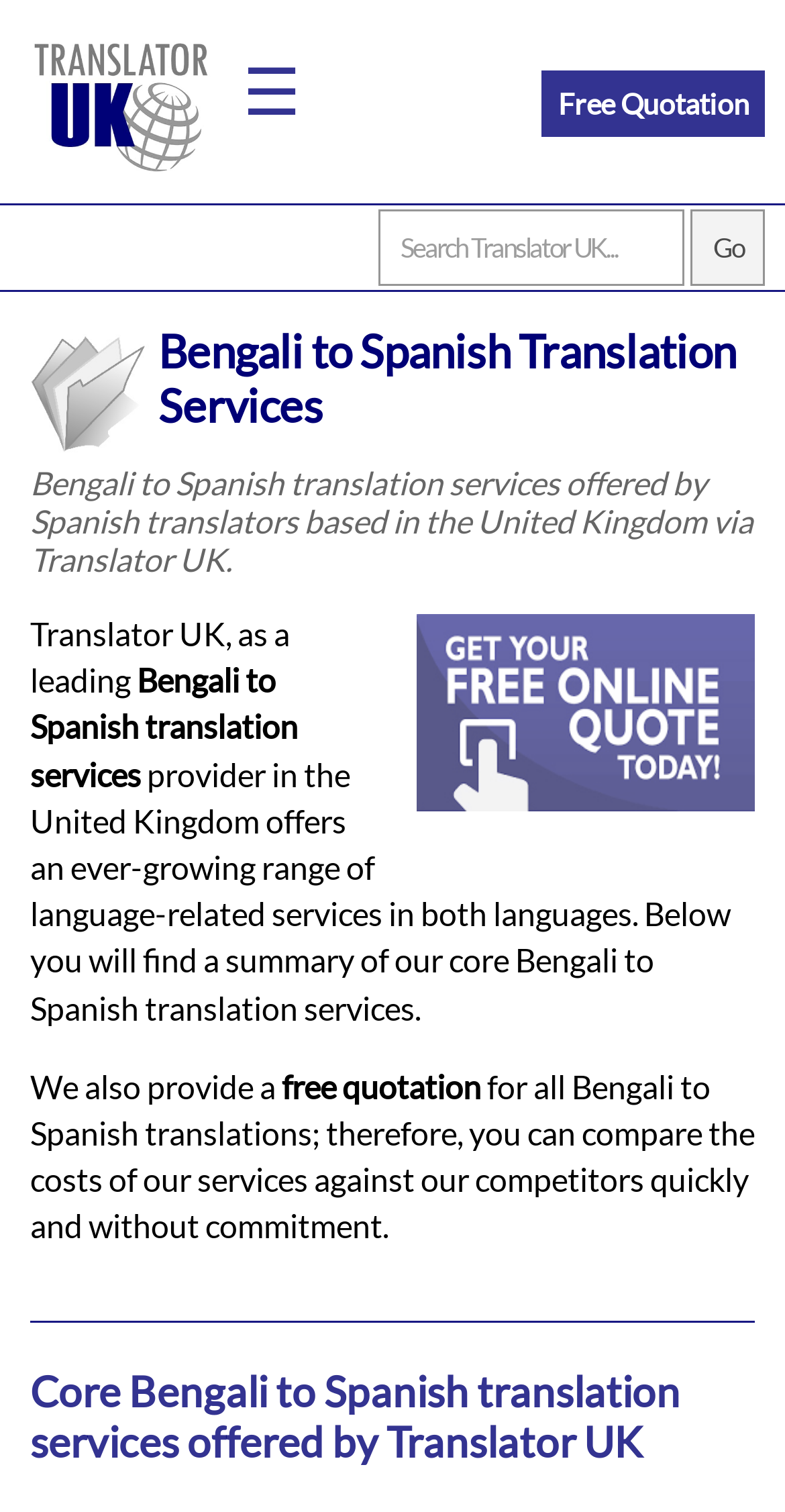Please determine the bounding box coordinates for the element that should be clicked to follow these instructions: "Search for a translation service".

[0.482, 0.138, 0.872, 0.189]